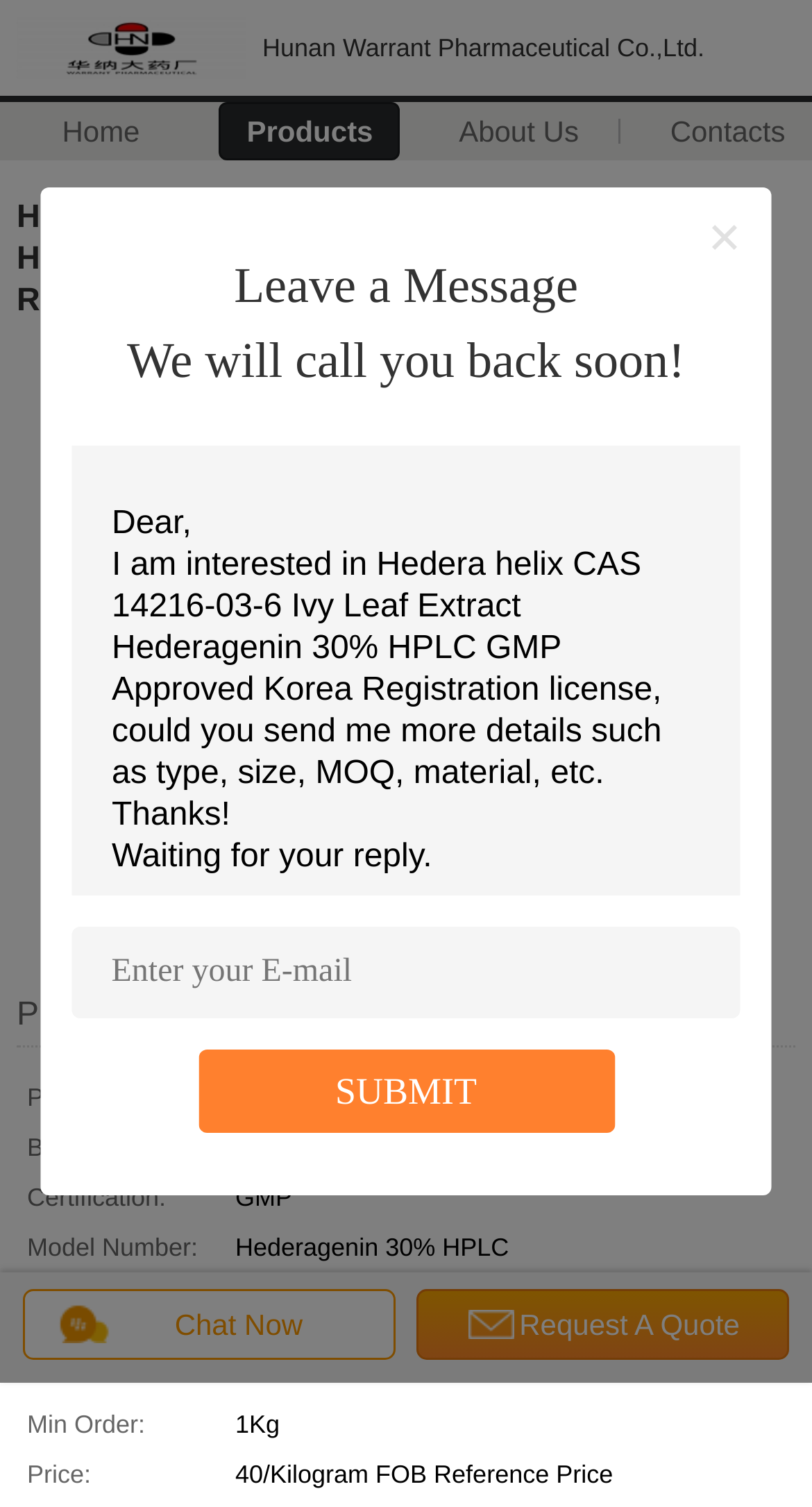What is the company name of the product supplier?
Look at the image and answer the question using a single word or phrase.

Hunan Warrant Pharmaceutical Co.,Ltd.